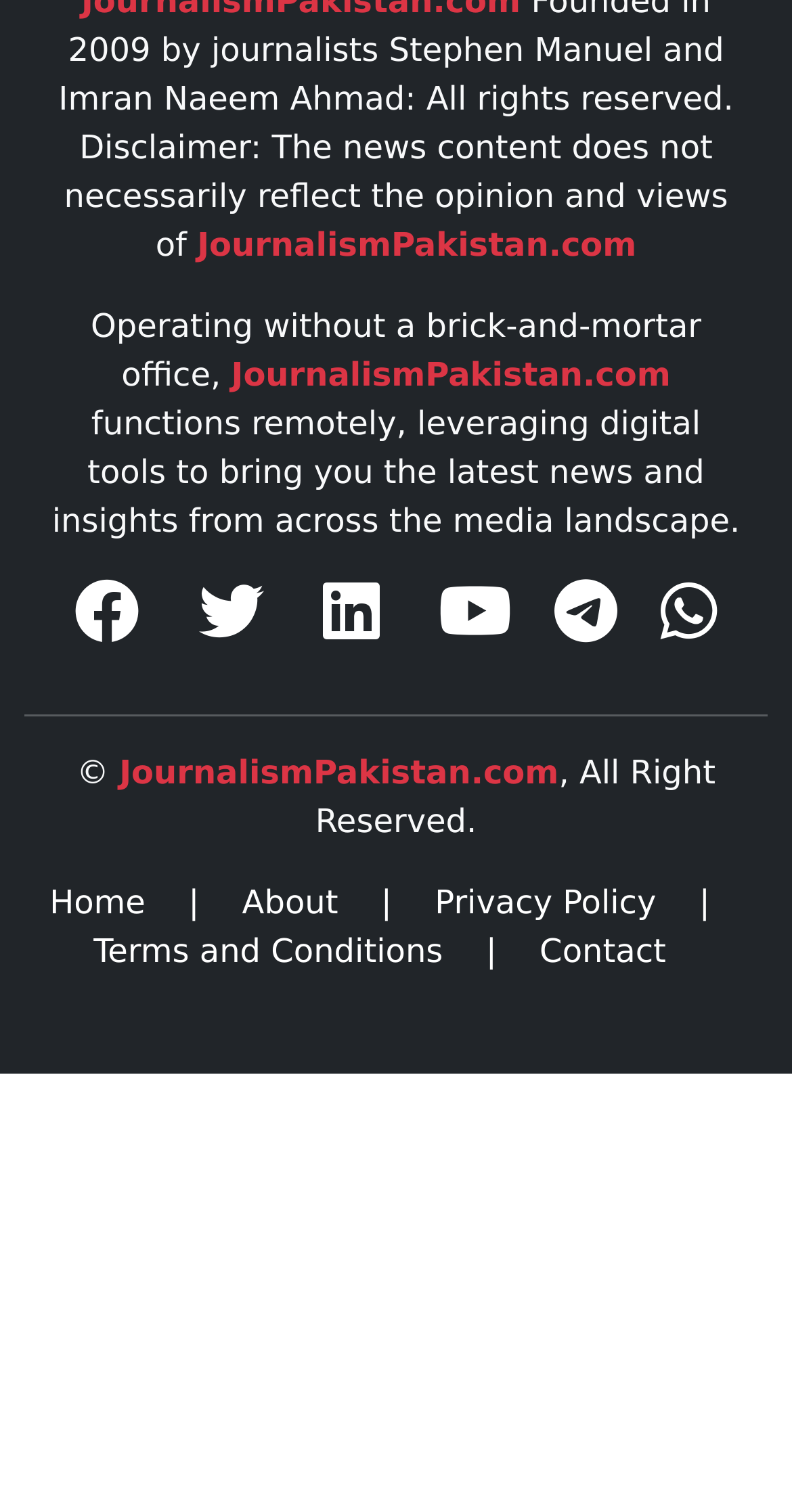Identify the bounding box of the HTML element described here: "JournalismPakistan.com". Provide the coordinates as four float numbers between 0 and 1: [left, top, right, bottom].

[0.151, 0.755, 0.705, 0.781]